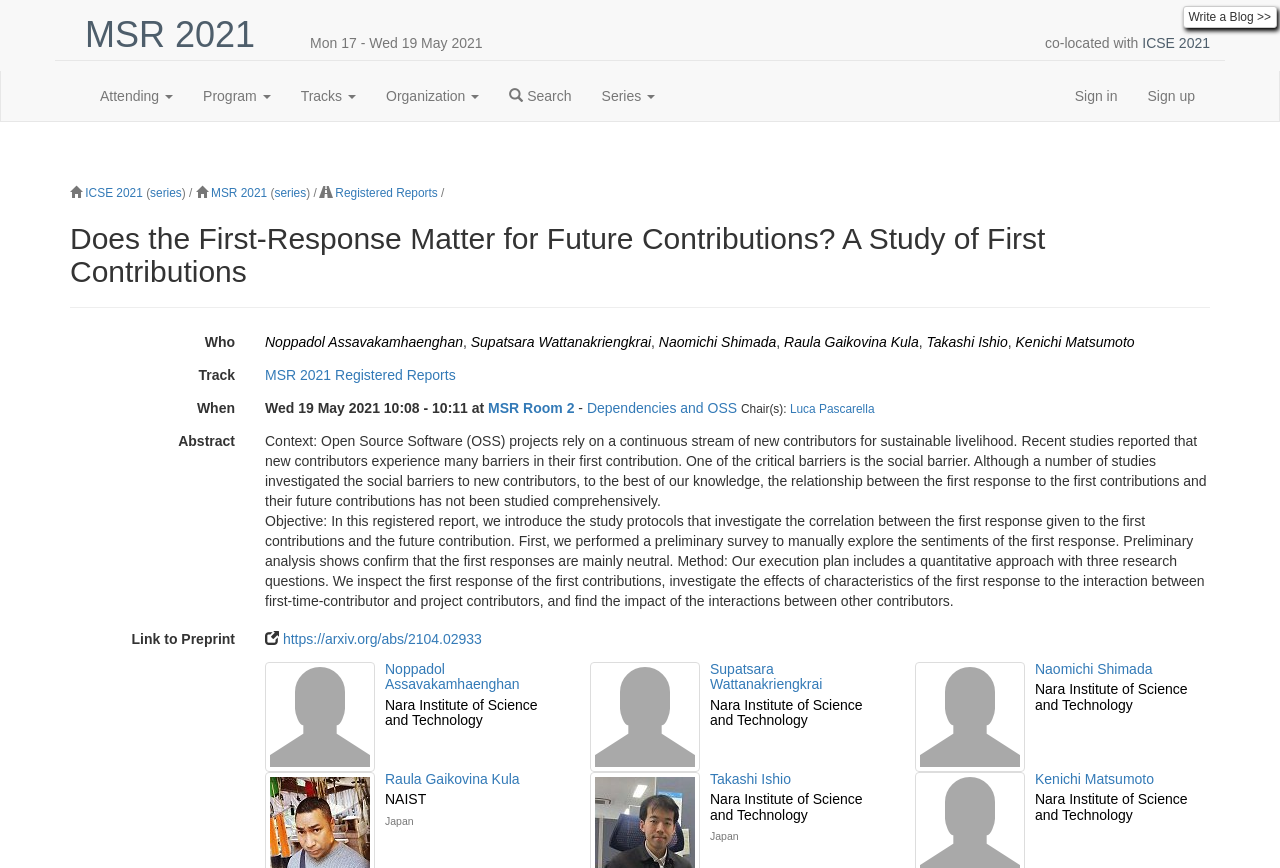Offer an extensive depiction of the webpage and its key elements.

This webpage is about the Mining Software Repositories (MSR) 2021 conference, a premier conference for data science, machine learning, and artificial intelligence. At the top, there is a navigation menu with links to "Write a Blog", "MSR 2021", "Attending", "Program", "Tracks", "Organization", "Search", "Series", "Sign in", and "Sign up". 

Below the navigation menu, there is a section with the conference title "Does the First-Response Matter for Future Contributions? A Study of First Contributions (MSR 2021 - Registered Reports)" and a link to "ICSE 2021", which is co-located with MSR 2021. 

On the left side, there is a sidebar with links to "ICSE 2021", "series", "MSR 2021", "series", "Registered Reports", and a heading "Does the First-Response Matter for Future Contributions? A Study of First Contributions". 

The main content area has several sections. The first section displays information about the authors, including their names and affiliations, with small avatar images next to their names. 

The next section has a heading "Abstract" and a long paragraph describing the context and objective of the study. The study investigates the correlation between the first response to the first contributions and the future contribution in open source software projects. 

Below the abstract, there is another section with a heading "Link to Preprint" and a link to the preprint on arxiv.org. 

Finally, there is a section with more information about the authors, including their names, affiliations, and small avatar images.